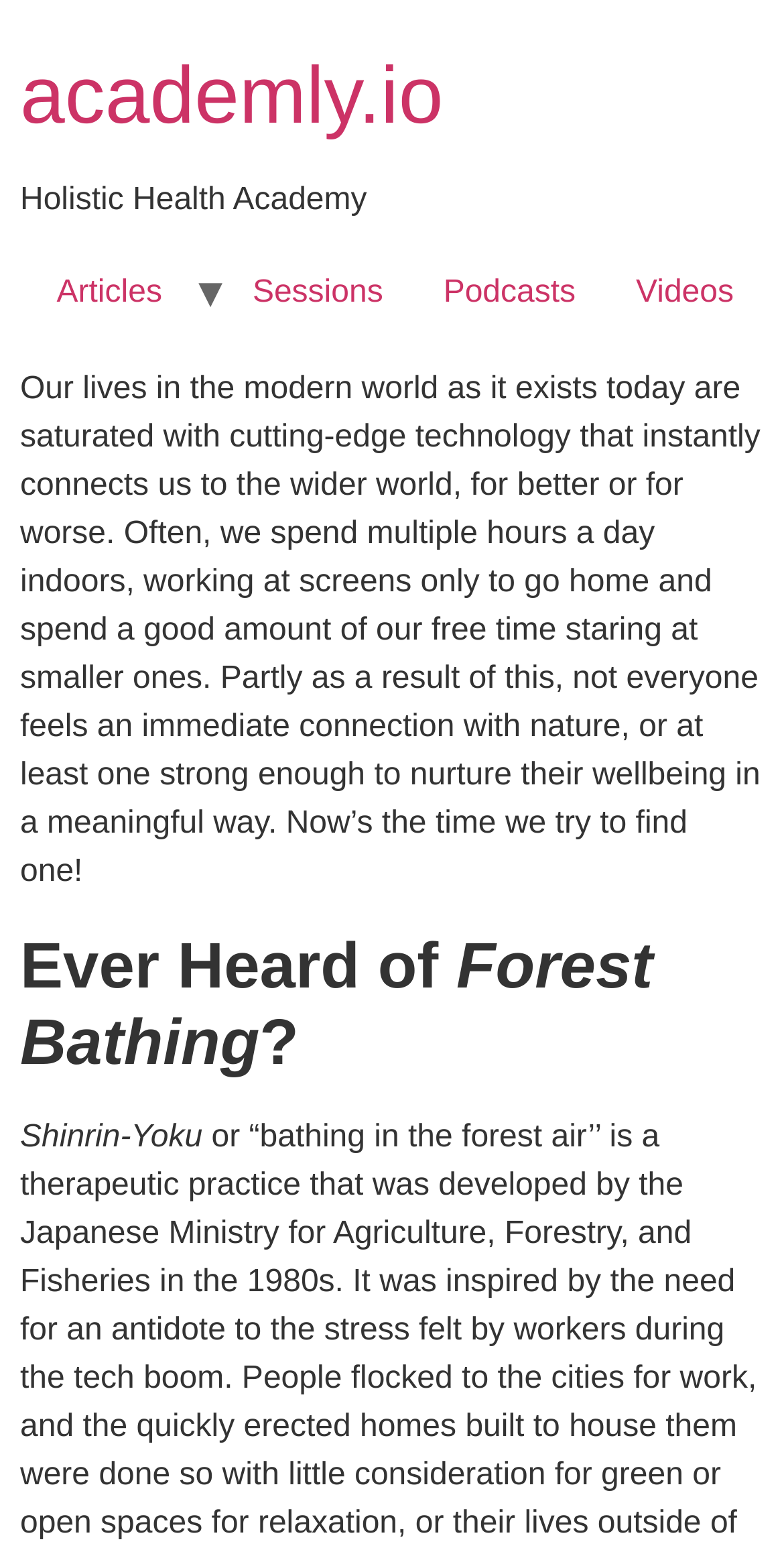What is the Japanese term for Forest Bathing?
Please provide a comprehensive answer to the question based on the webpage screenshot.

I found the answer by looking at the static text element with the bounding box coordinates [0.026, 0.719, 0.258, 0.741], which contains the text 'Shinrin-Yoku'.